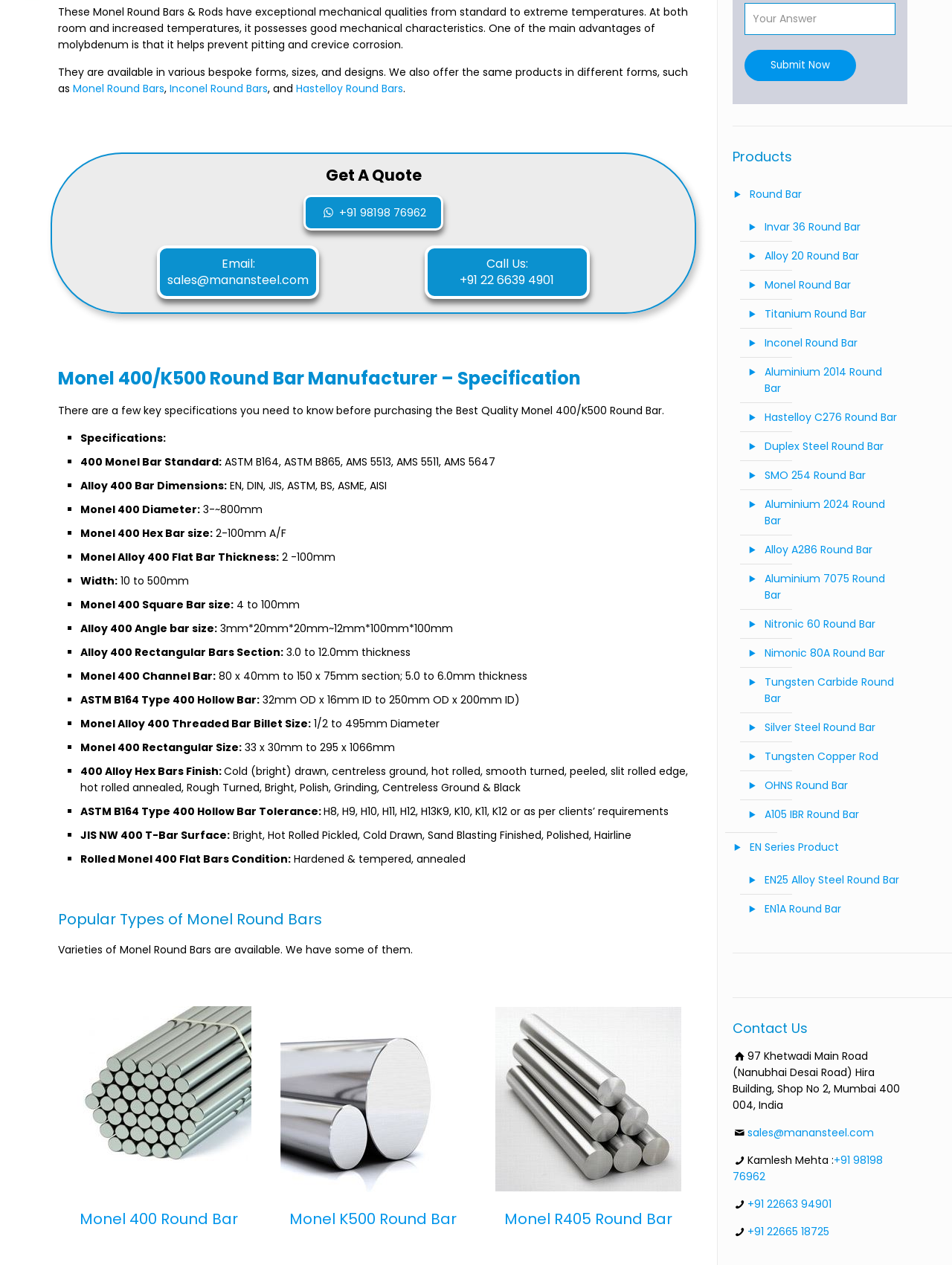Please find the bounding box coordinates for the clickable element needed to perform this instruction: "Email sales".

[0.176, 0.214, 0.324, 0.228]